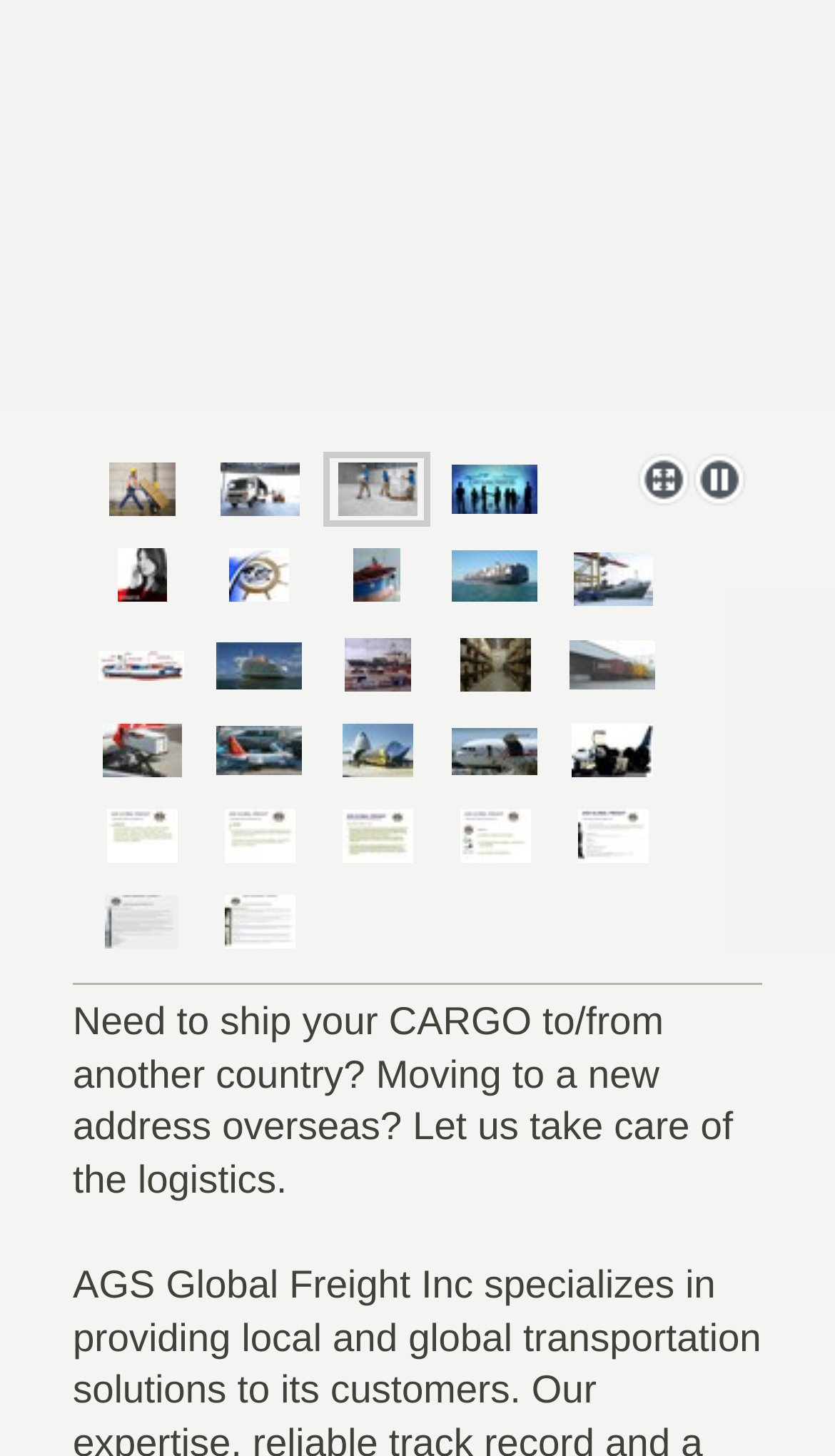Please identify the bounding box coordinates of the element I need to click to follow this instruction: "Learn about Ocean Shipping".

[0.423, 0.377, 0.479, 0.414]